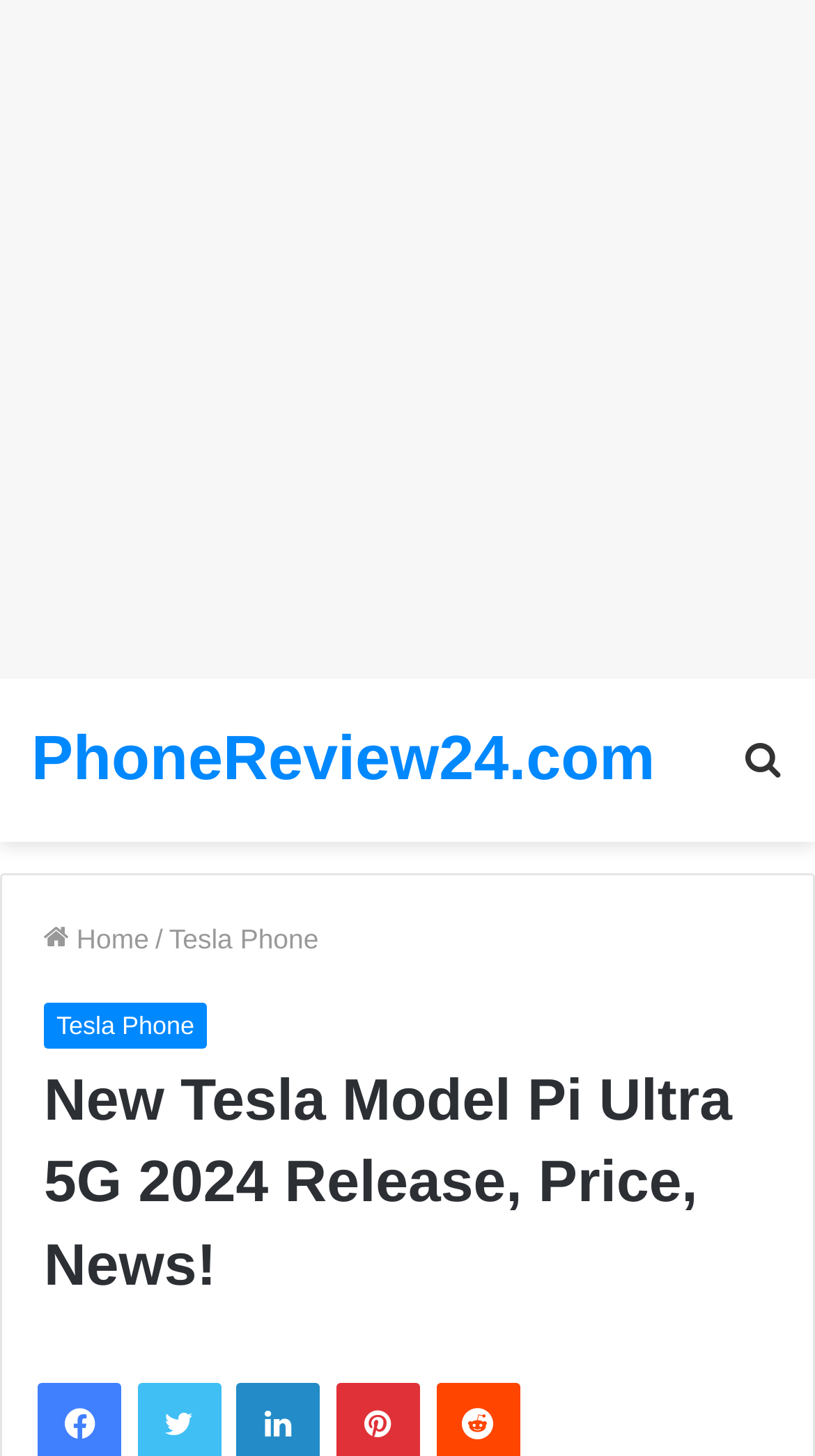Refer to the image and provide an in-depth answer to the question: 
What is the name of the website?

I found the answer by looking at the top-left corner of the webpage, where the website's logo and name are usually located. The link 'PhoneReview24.com' is situated at the top-left corner, indicating that it is the name of the website.